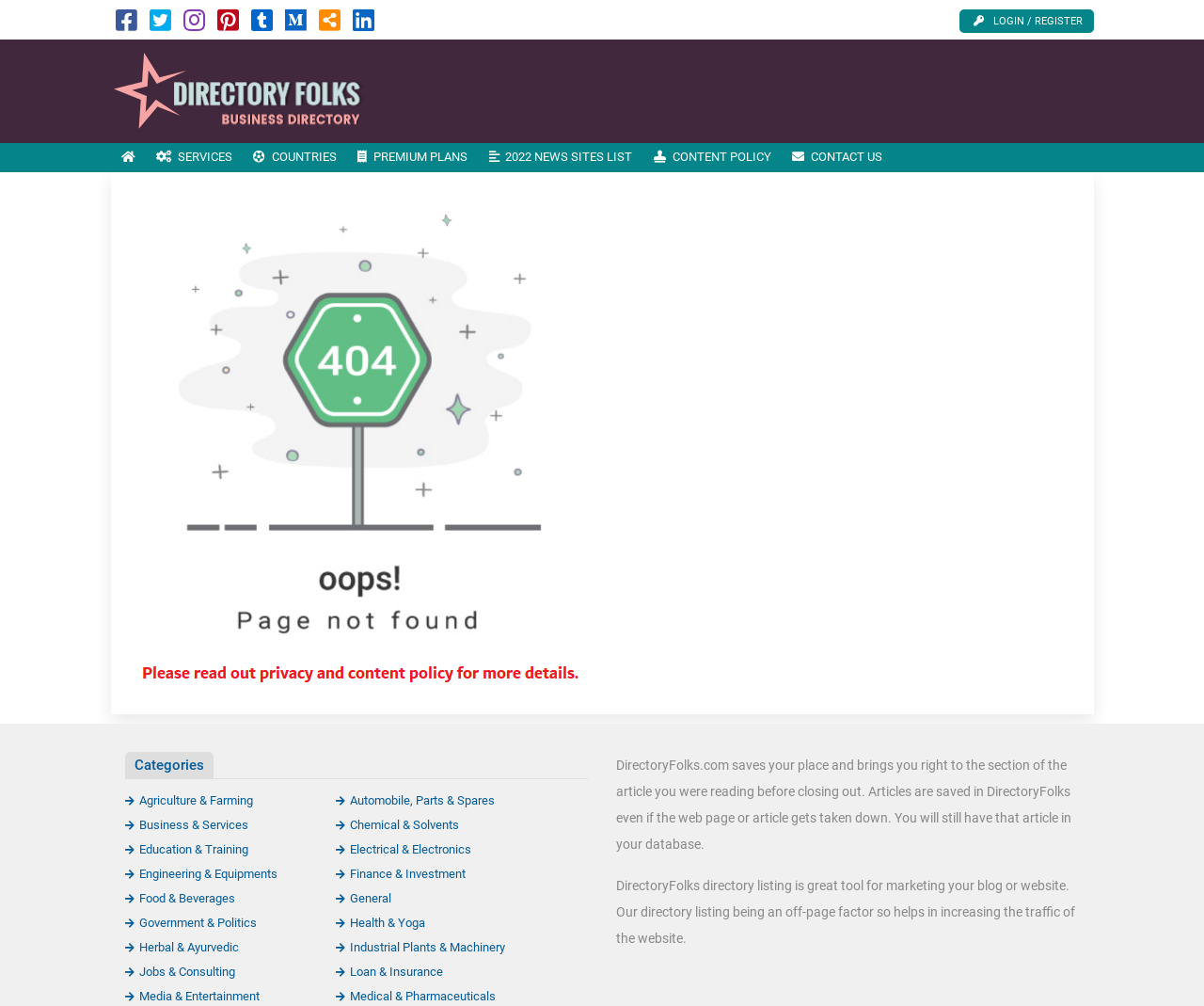Locate the bounding box coordinates of the element I should click to achieve the following instruction: "Click the LOGIN / REGISTER button".

[0.796, 0.009, 0.908, 0.033]